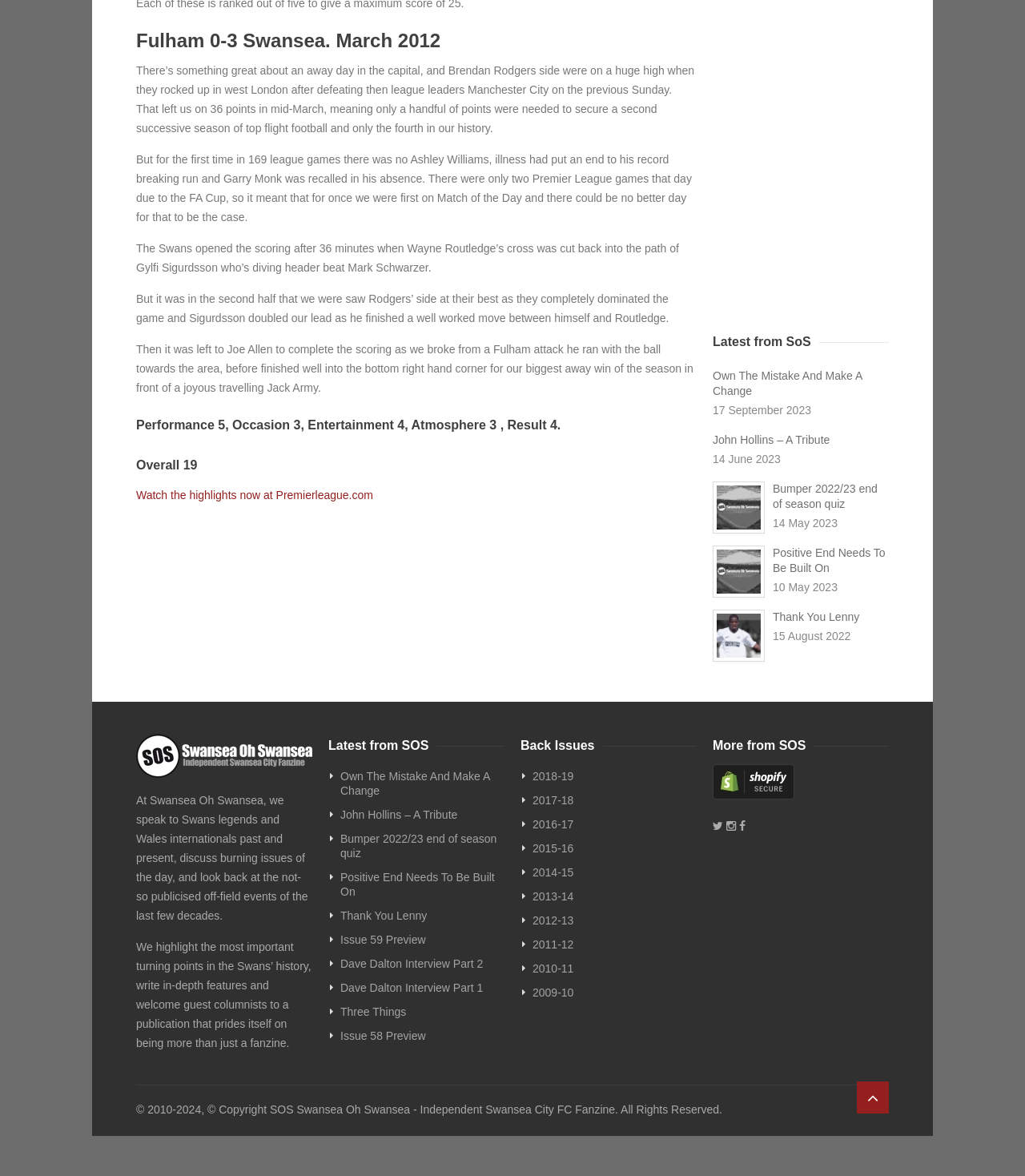Using the provided element description: "Dave Dalton Interview Part 2", determine the bounding box coordinates of the corresponding UI element in the screenshot.

[0.332, 0.811, 0.492, 0.828]